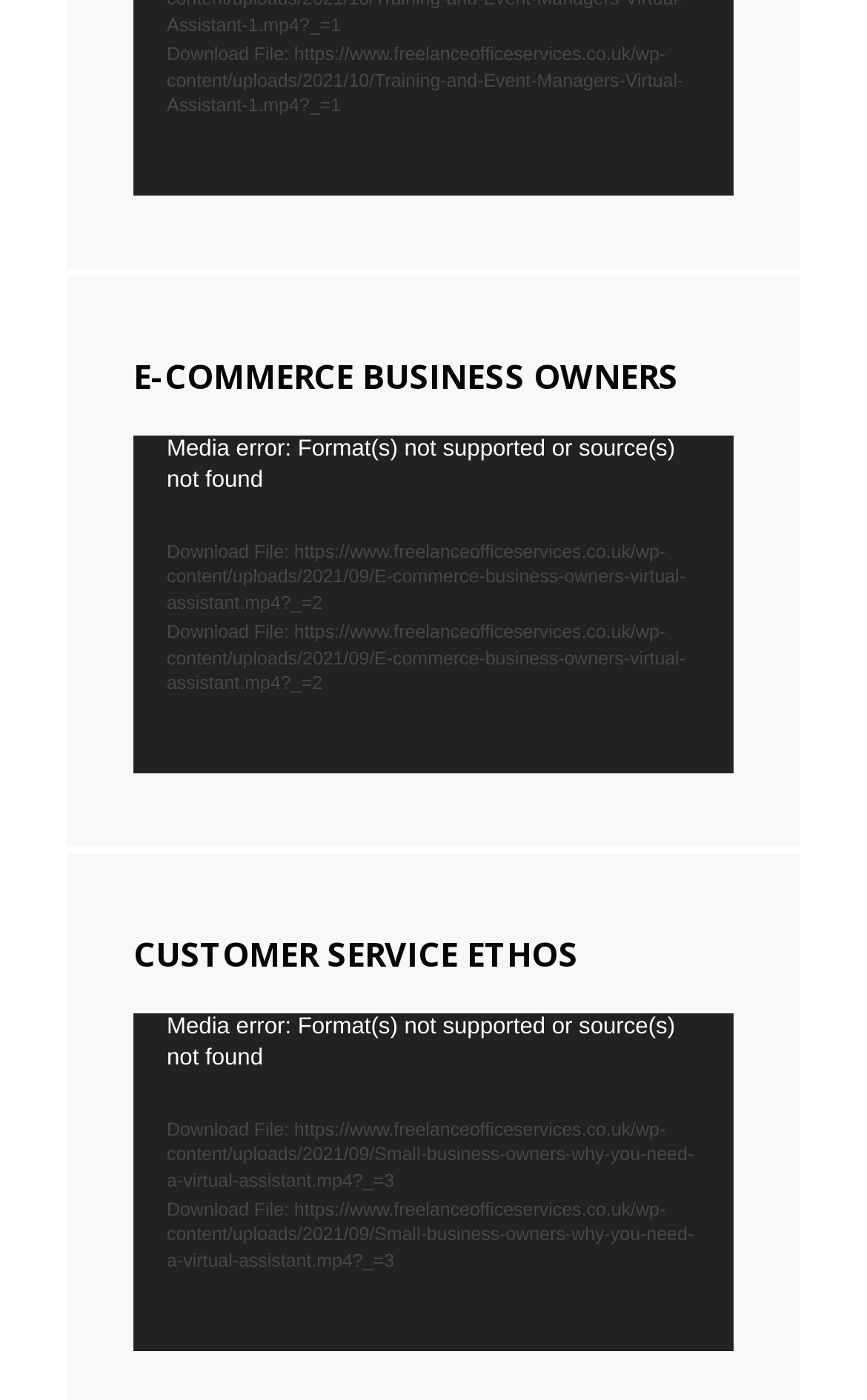Given the element description: "00:00", predict the bounding box coordinates of the UI element it refers to, using four float numbers between 0 and 1, i.e., [left, top, right, bottom].

[0.389, 0.925, 0.611, 0.941]